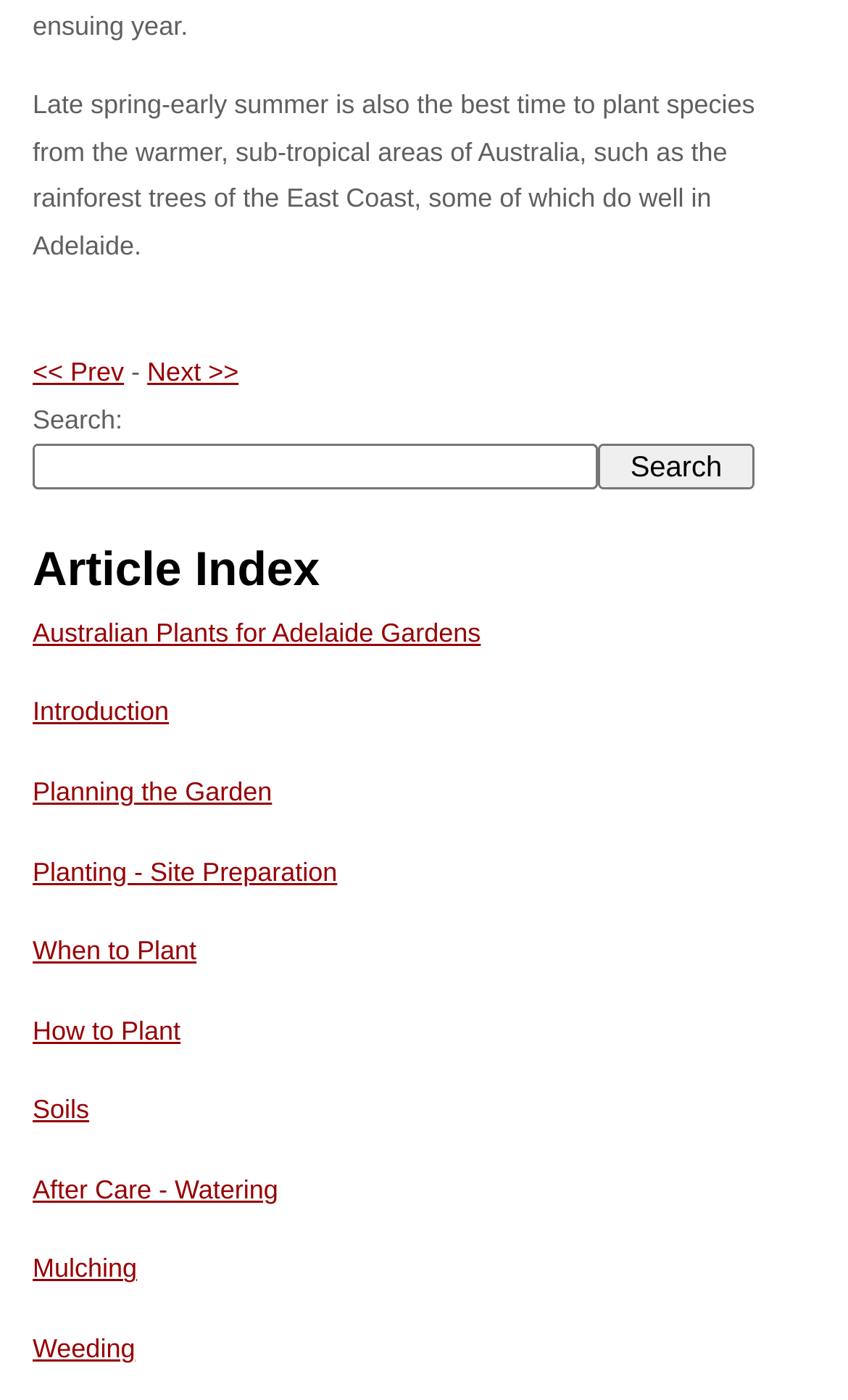Show me the bounding box coordinates of the clickable region to achieve the task as per the instruction: "go to article 'Australian Plants for Adelaide Gardens'".

[0.038, 0.441, 0.567, 0.463]